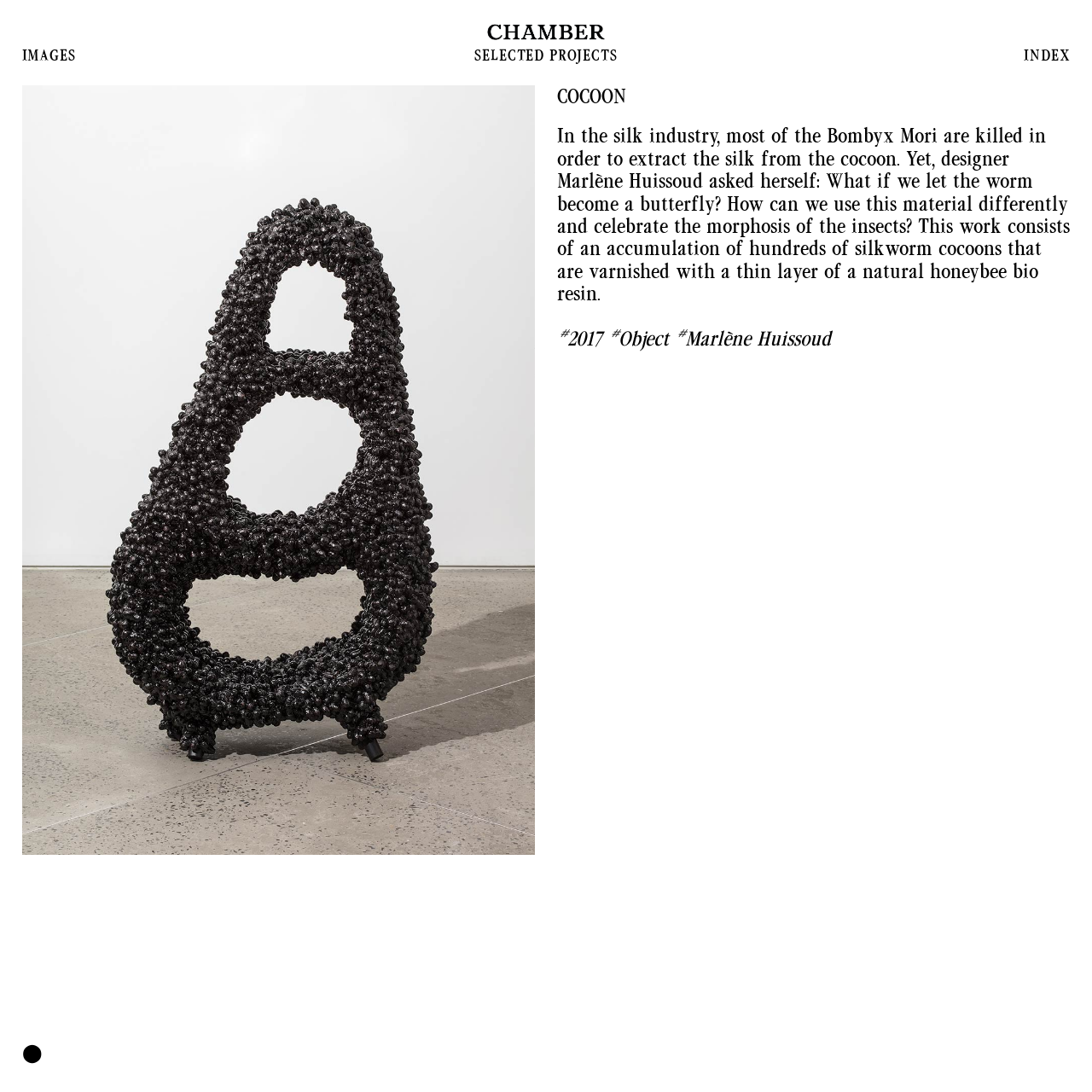Create a detailed narrative describing the layout and content of the webpage.

The webpage appears to be a showcase for a design project called "Cocoon" by Marlène Huissoud. At the top of the page, there is a logo that reads "CHAMBER" with an accompanying image, which is positioned near the center of the page. Below the logo, there are three navigation links: "SELECTED PROJECTS ABOUT", "IMAGES", and "INDEX", which are aligned horizontally and situated near the top of the page.

On the left side of the page, there are two large images that take up most of the vertical space. These images are not described, but they seem to be related to the project. Above the images, there is a small text "1/2" and a circular icon "⬤" at the bottom of the page.

The main content of the page is a descriptive text about the project "Cocoon", which is positioned on the right side of the page. The text explains the concept behind the project, which involves using silkworm cocoons in a unique way. The text is divided into two paragraphs, with the first paragraph describing the problem of killing silkworms for silk extraction and the second paragraph explaining the project's approach.

Below the descriptive text, there are three hashtags "#2017 #Object #Marlène Huissoud" that provide additional context about the project. Overall, the webpage has a clean and simple layout, with a focus on showcasing the project's concept and visuals.